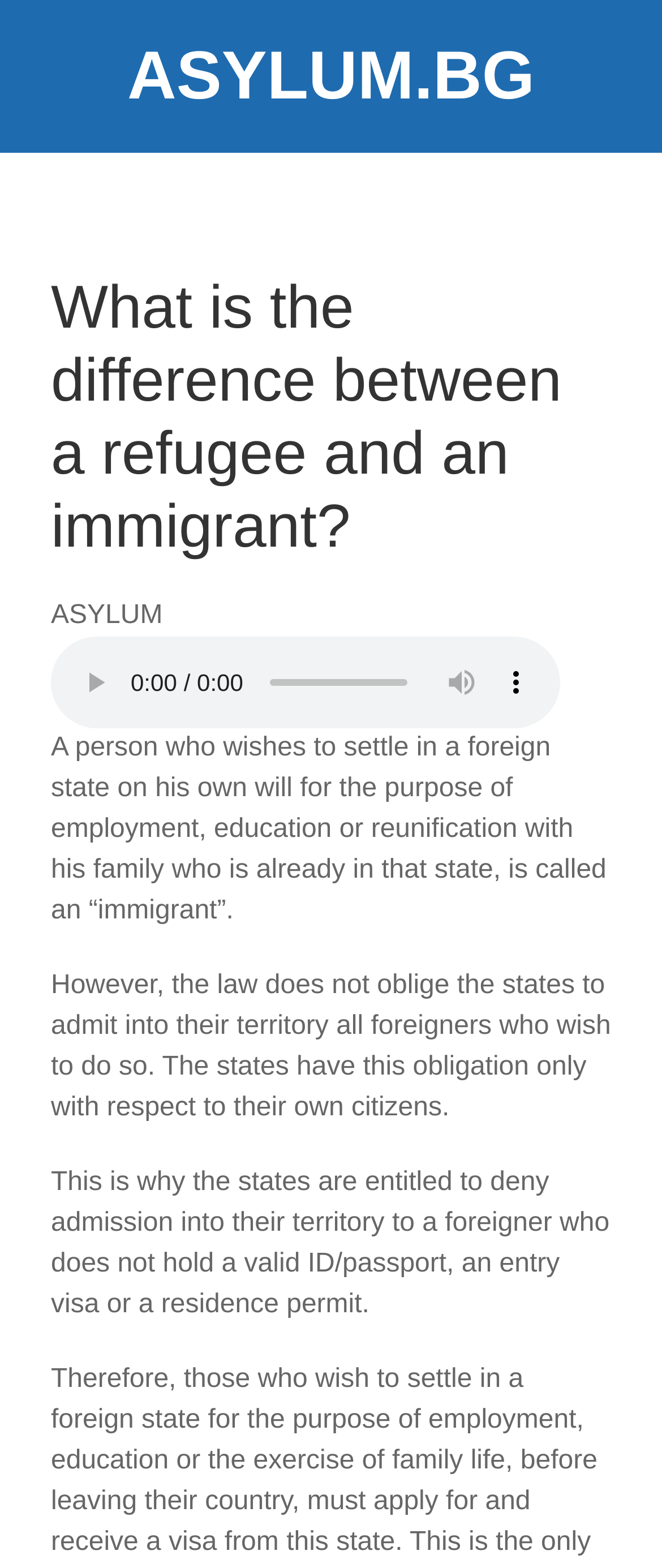What is the purpose of an immigrant?
Provide a detailed and extensive answer to the question.

The webpage states that an immigrant is a person who wishes to settle in a foreign state on his own will for the purpose of employment, education or reunification with his family who is already in that state, implying that these are the main reasons for immigration.